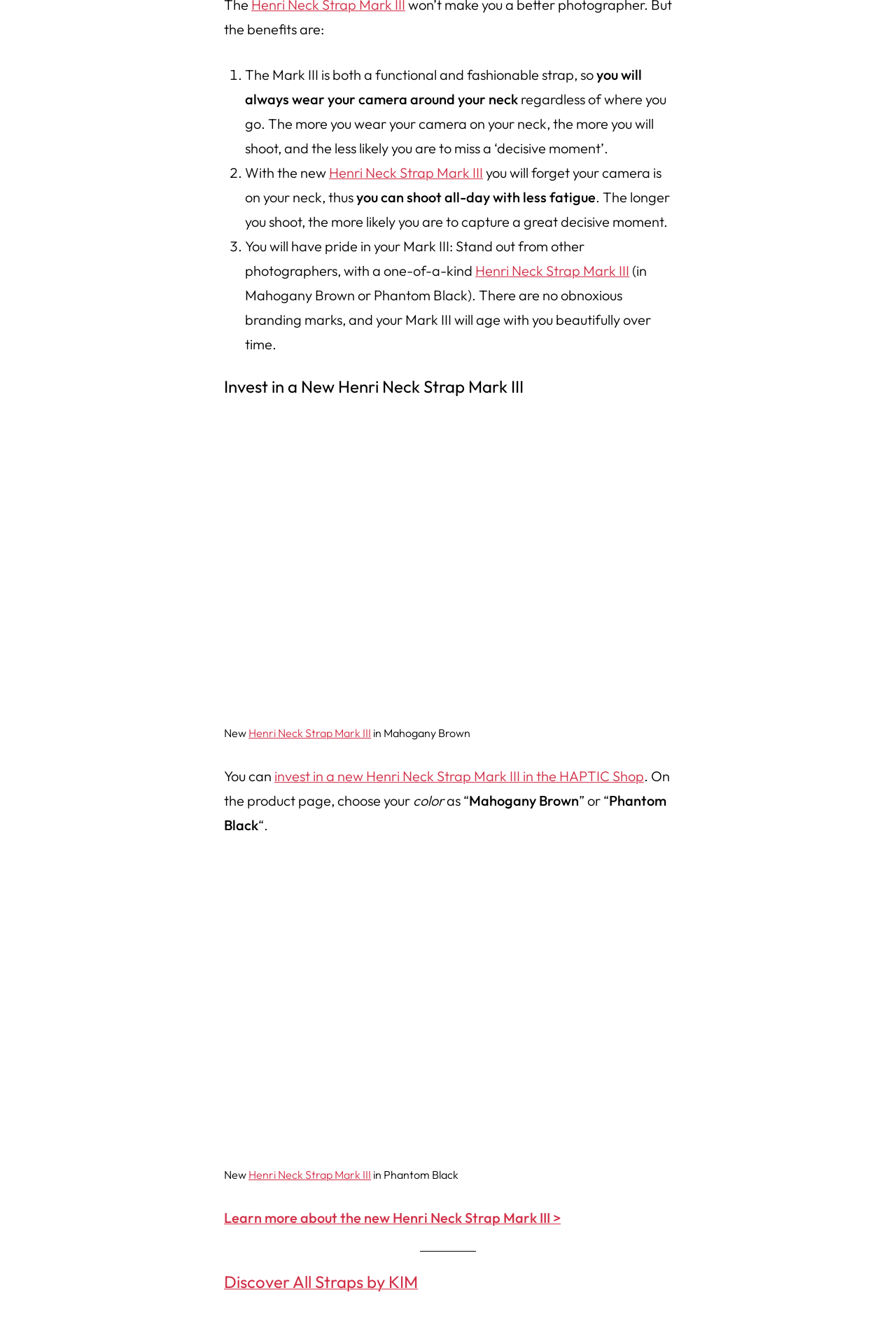Where can I buy the strap?
Look at the screenshot and give a one-word or phrase answer.

HAPTIC Shop